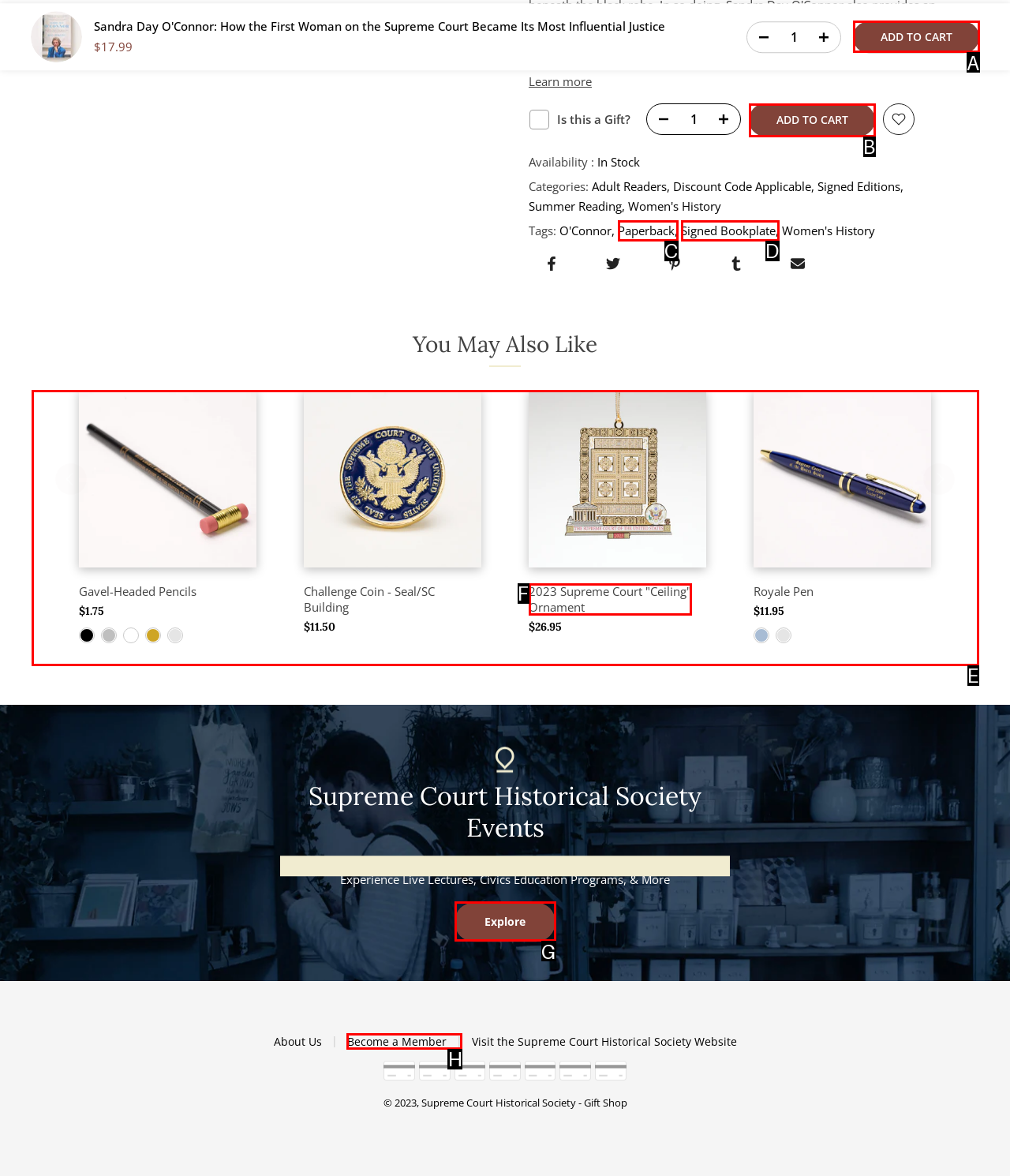Which option corresponds to the following element description: Explore?
Please provide the letter of the correct choice.

G